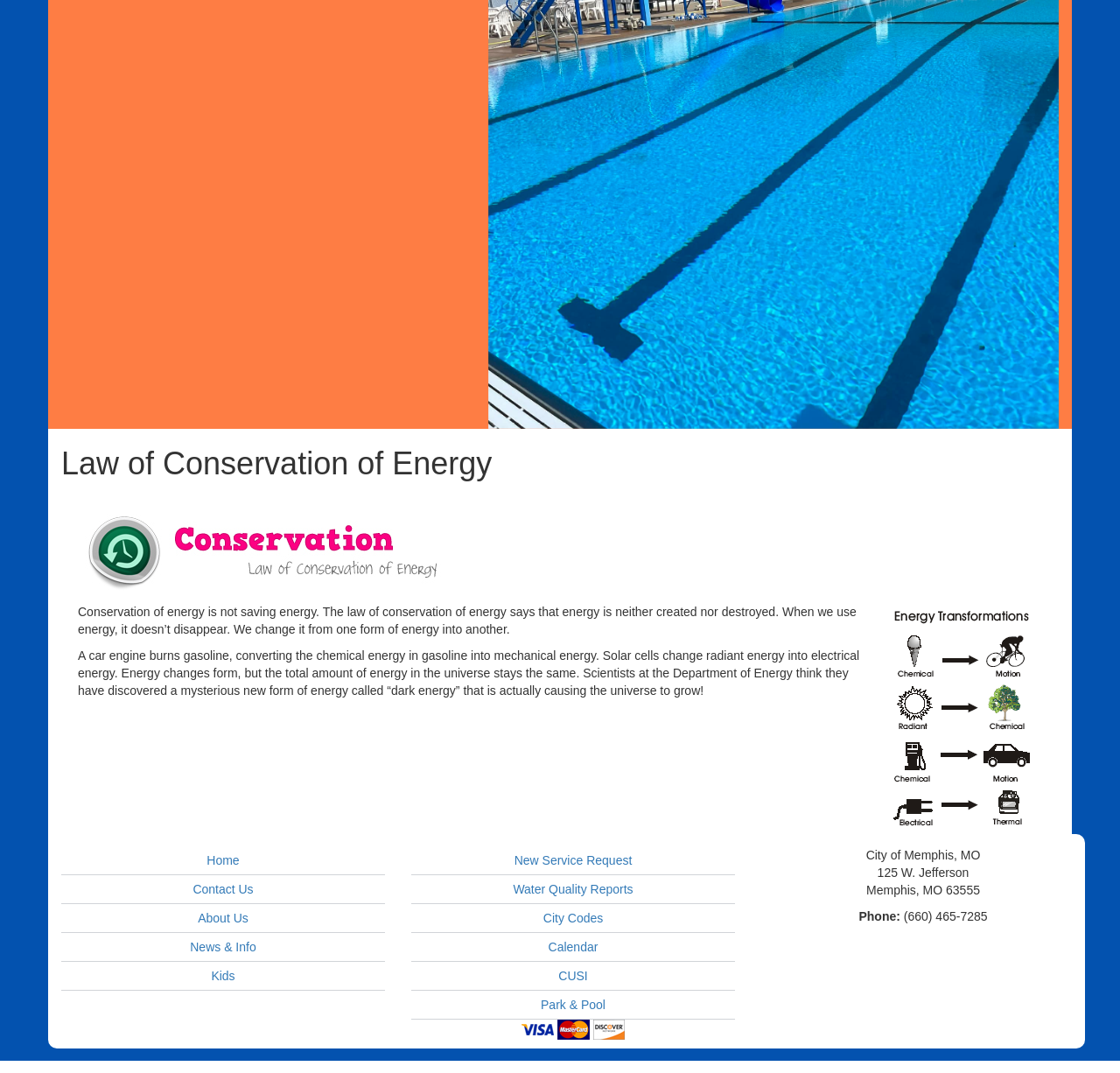Show the bounding box coordinates for the HTML element described as: "New Service Request".

[0.367, 0.788, 0.656, 0.815]